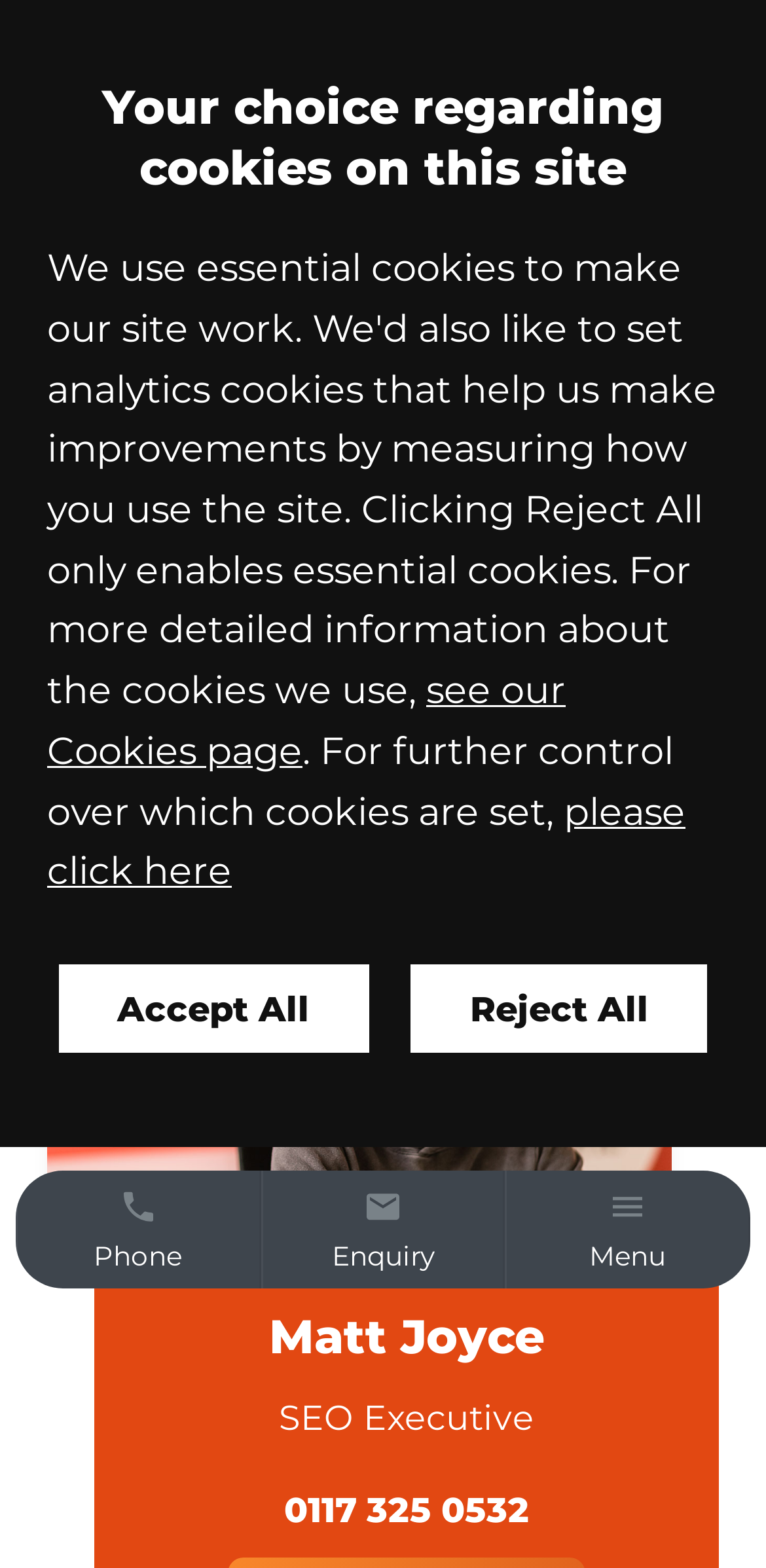Find the bounding box coordinates of the UI element according to this description: "0117 325 0532".

[0.246, 0.949, 0.815, 0.978]